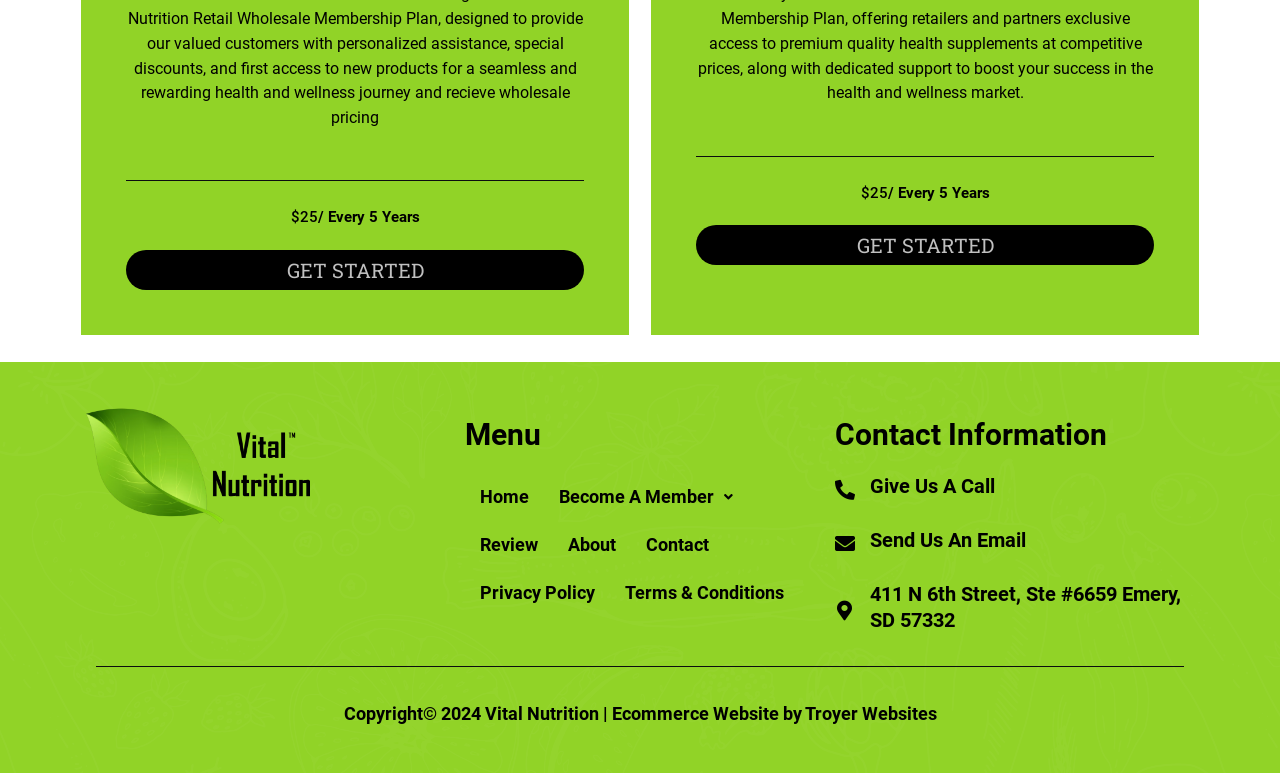Pinpoint the bounding box coordinates of the element that must be clicked to accomplish the following instruction: "Click on the 'PET' link". The coordinates should be in the format of four float numbers between 0 and 1, i.e., [left, top, right, bottom].

None